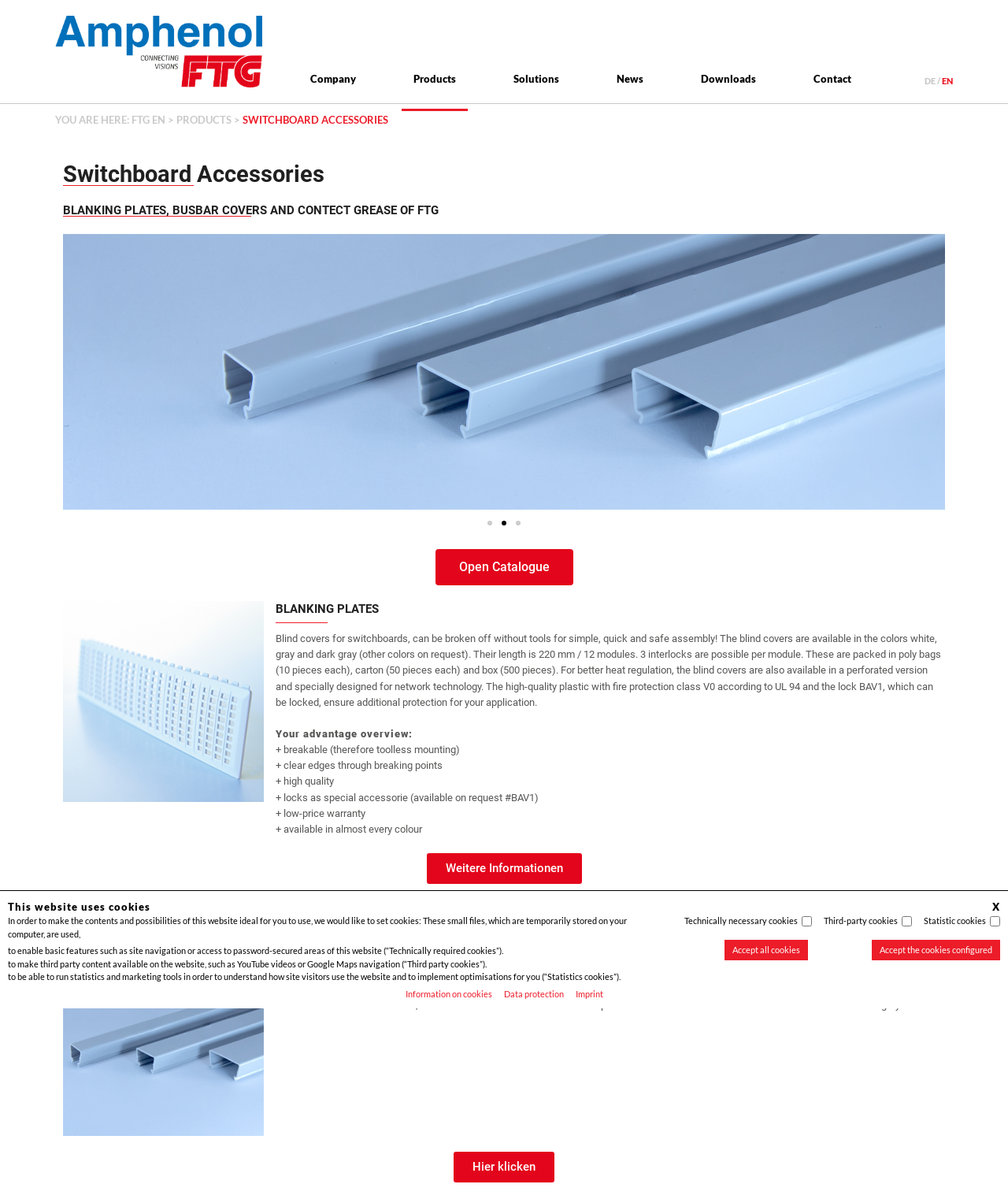Please identify the bounding box coordinates of the element's region that should be clicked to execute the following instruction: "Click the 'Switchboard Accessories' link". The bounding box coordinates must be four float numbers between 0 and 1, i.e., [left, top, right, bottom].

[0.062, 0.134, 0.322, 0.157]